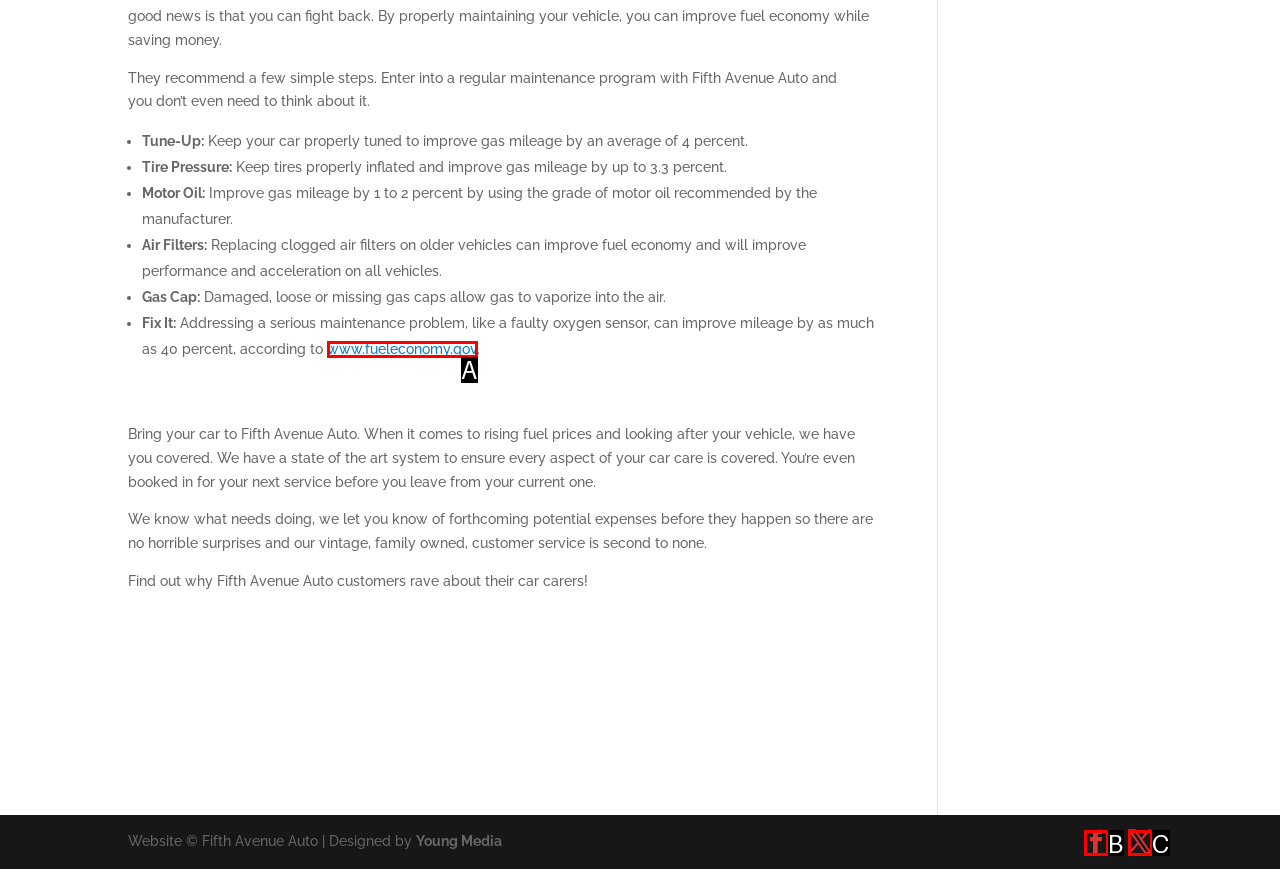Select the letter that corresponds to the description: EconPapers FAQ. Provide your answer using the option's letter.

None